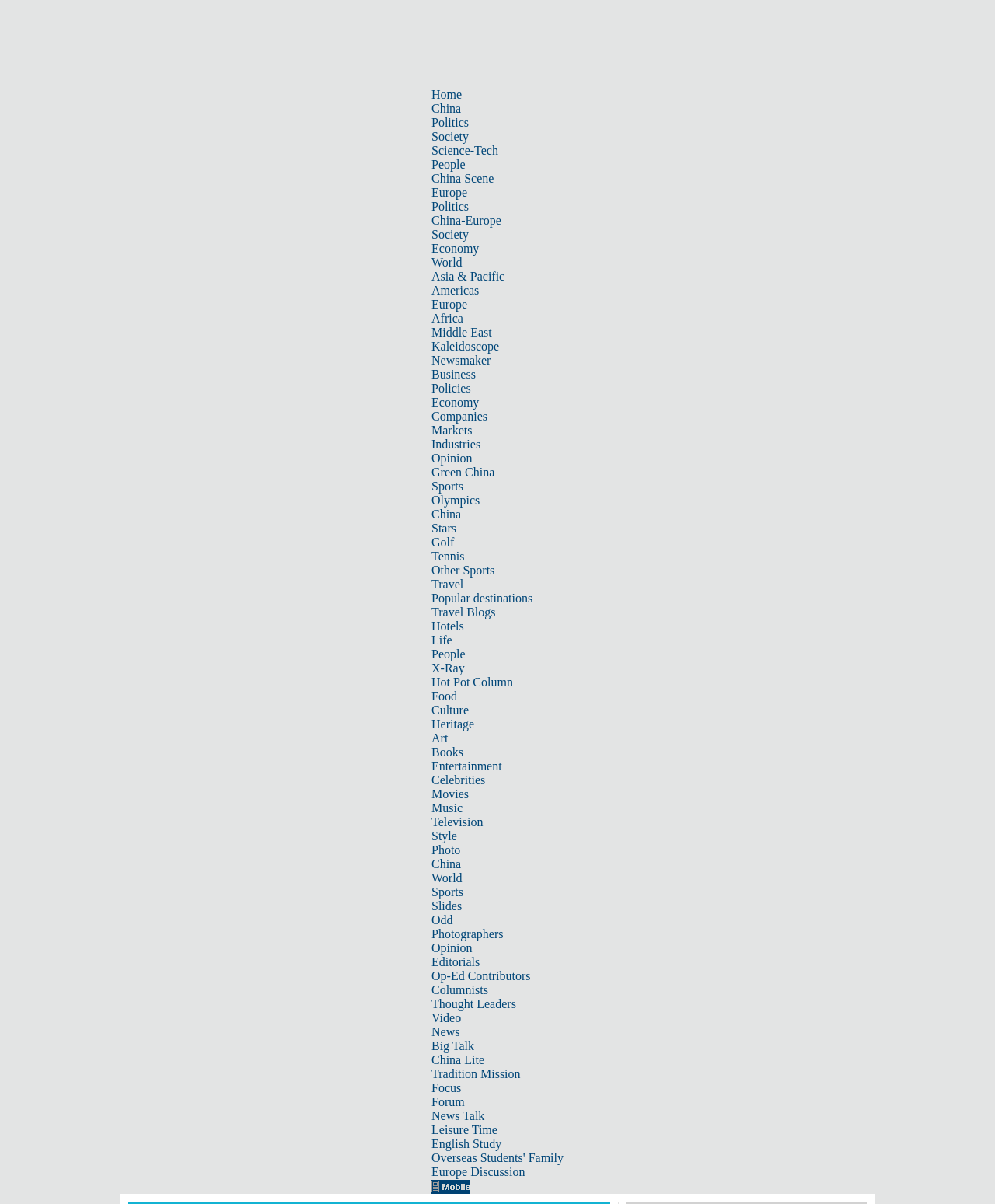Determine the bounding box coordinates of the UI element described by: "Hotels".

[0.434, 0.515, 0.466, 0.526]